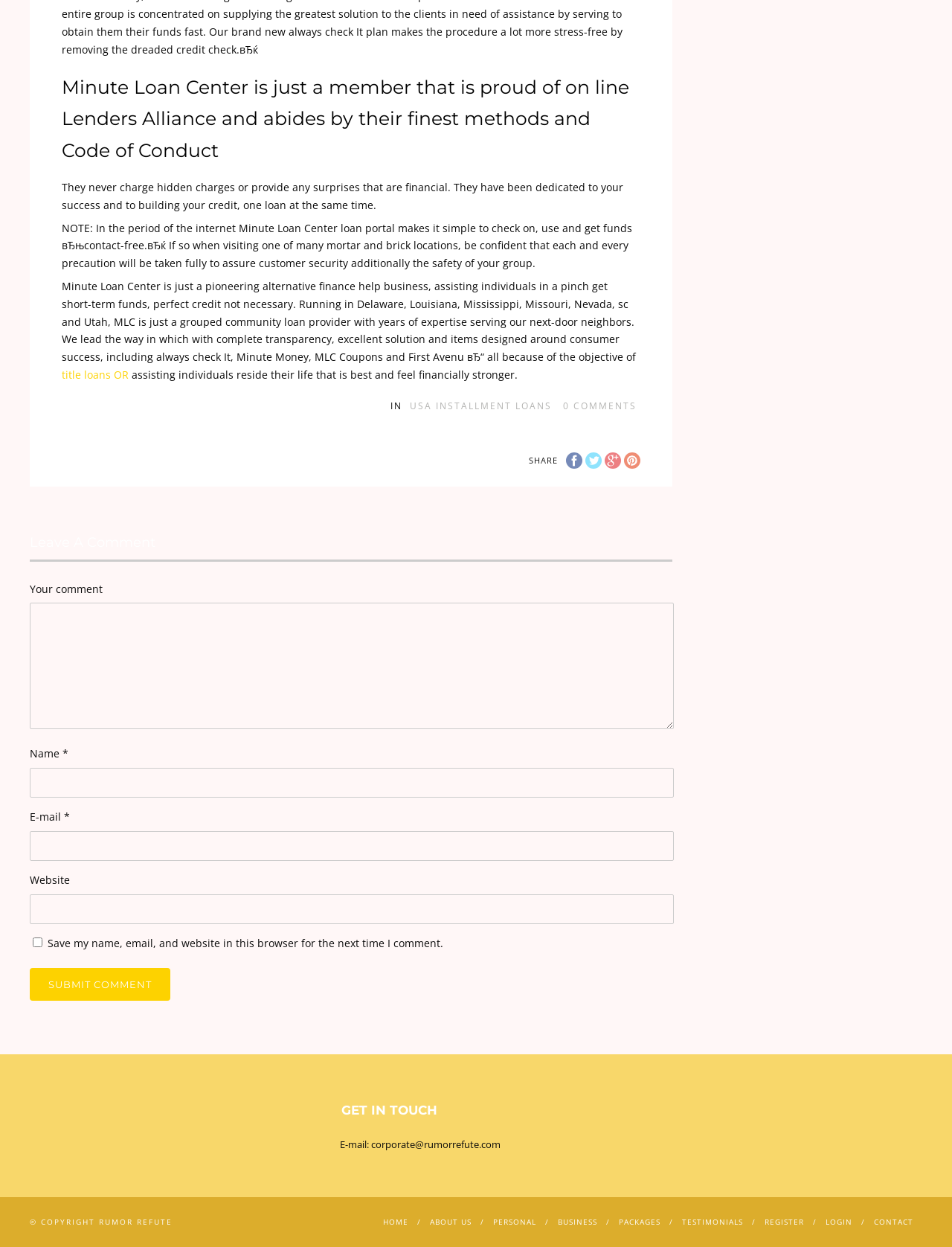Given the element description parent_node: E-mail * name="email", identify the bounding box coordinates for the UI element on the webpage screenshot. The format should be (top-left x, top-left y, bottom-right x, bottom-right y), with values between 0 and 1.

[0.031, 0.666, 0.708, 0.69]